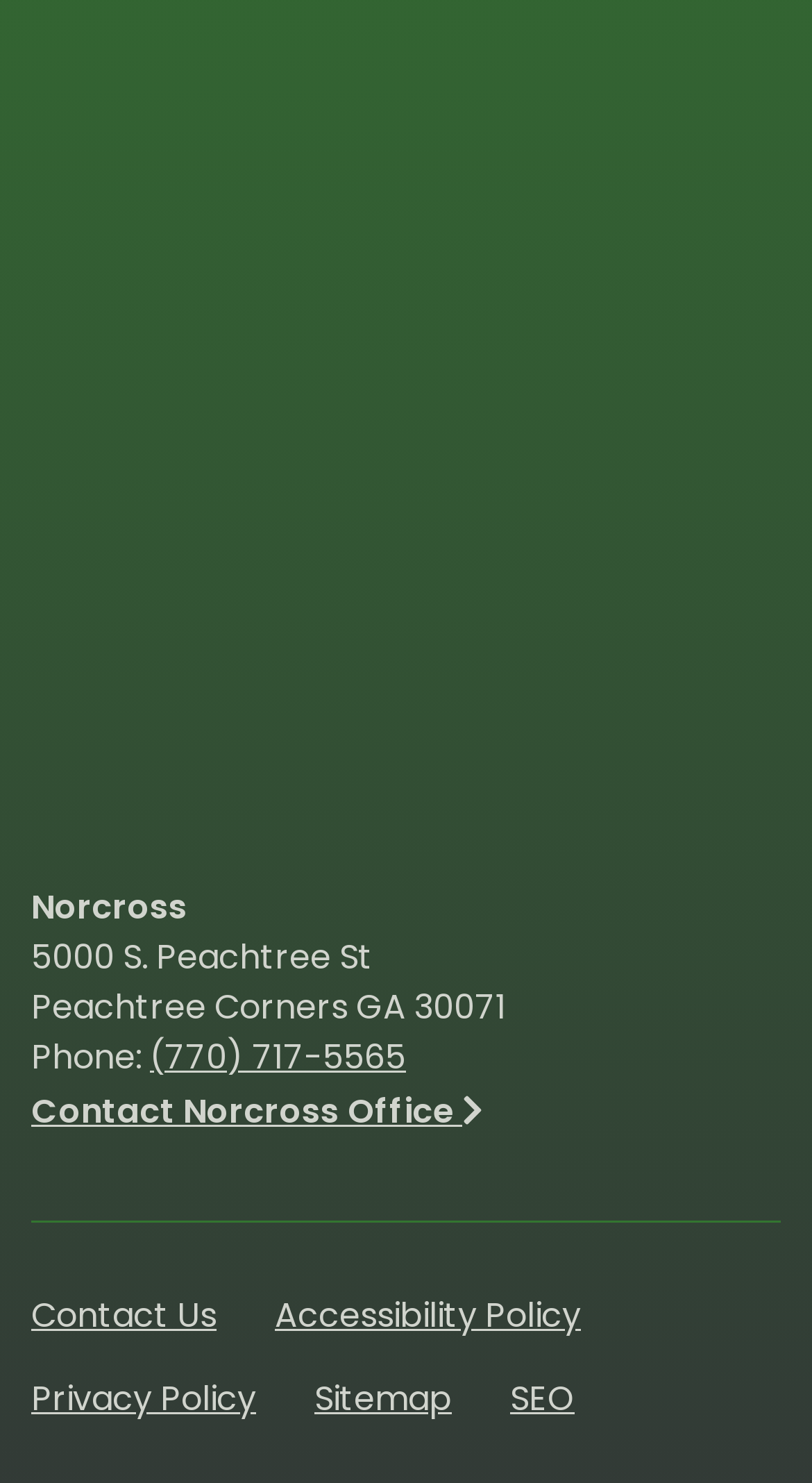Utilize the details in the image to thoroughly answer the following question: What is the phone number of the Norcross office?

The phone number can be found next to the 'Phone:' label, which is '+1(770) 717-5565'.